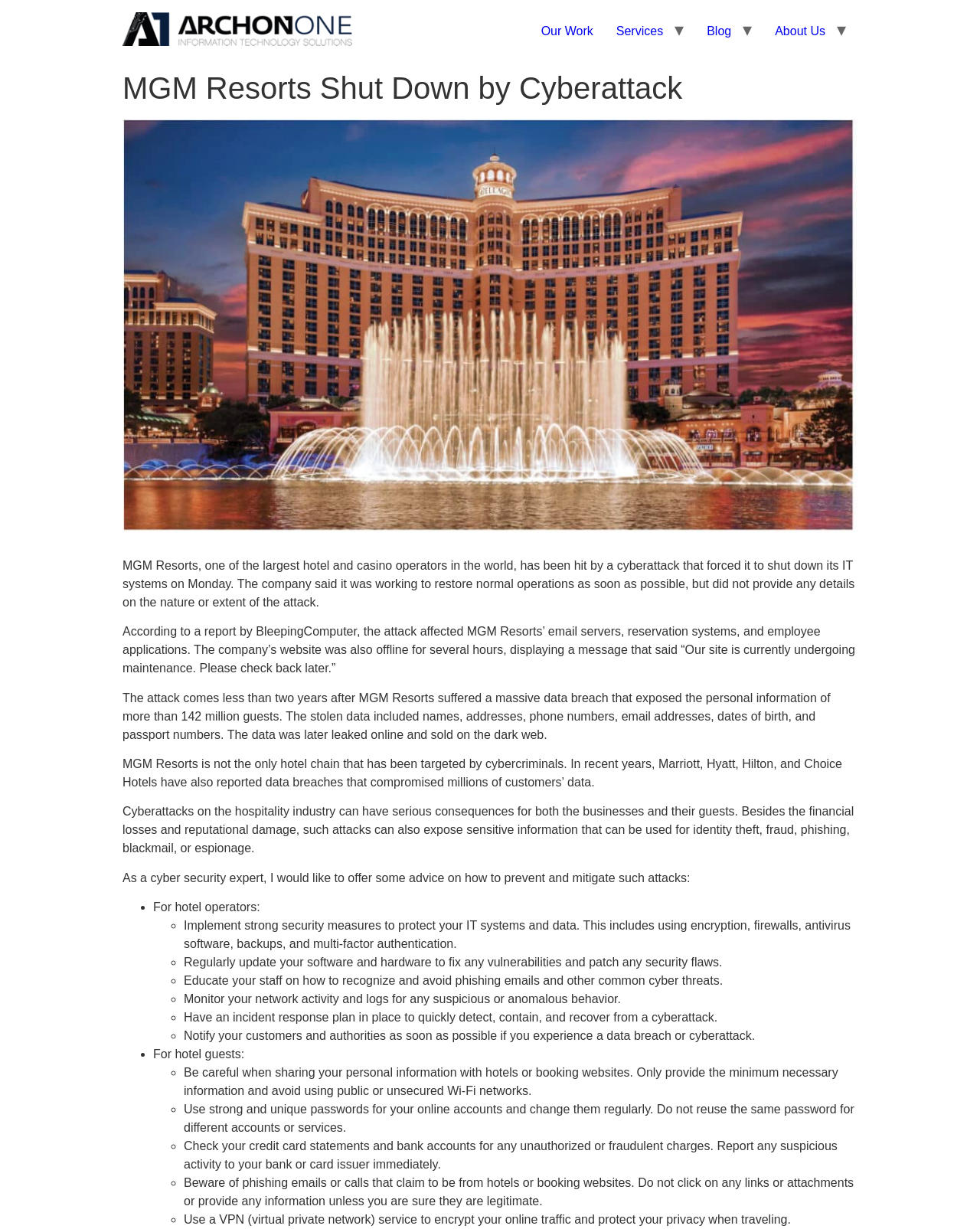Find the bounding box coordinates for the UI element whose description is: "Services". The coordinates should be four float numbers between 0 and 1, in the format [left, top, right, bottom].

[0.617, 0.013, 0.688, 0.038]